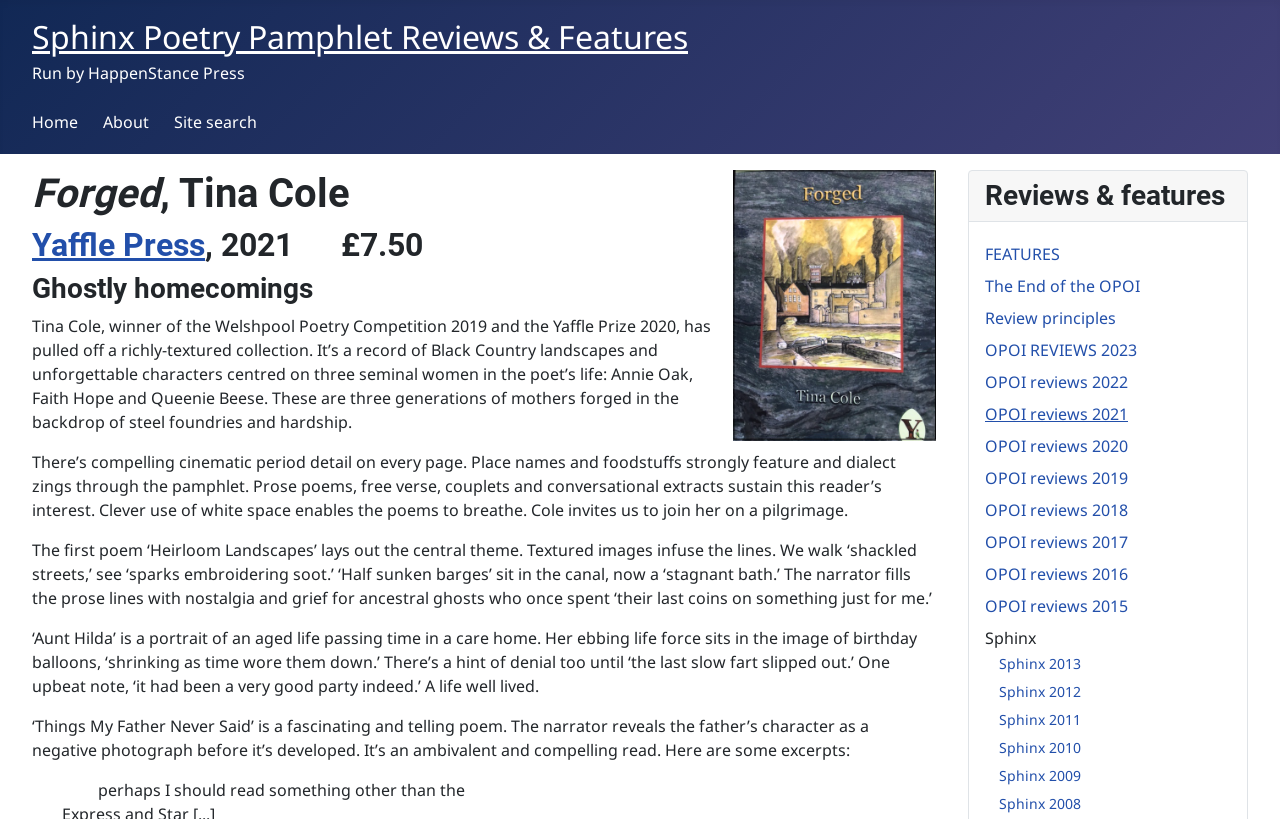Use the information in the screenshot to answer the question comprehensively: How many years of OPOI reviews are available on the webpage?

The number of years of OPOI reviews available on the webpage can be found by counting the number of links starting from 'OPOI reviews 2023' to 'OPOI reviews 2010', and also including 'Sphinx 2013' to 'Sphinx 2008', which totals 13 years.